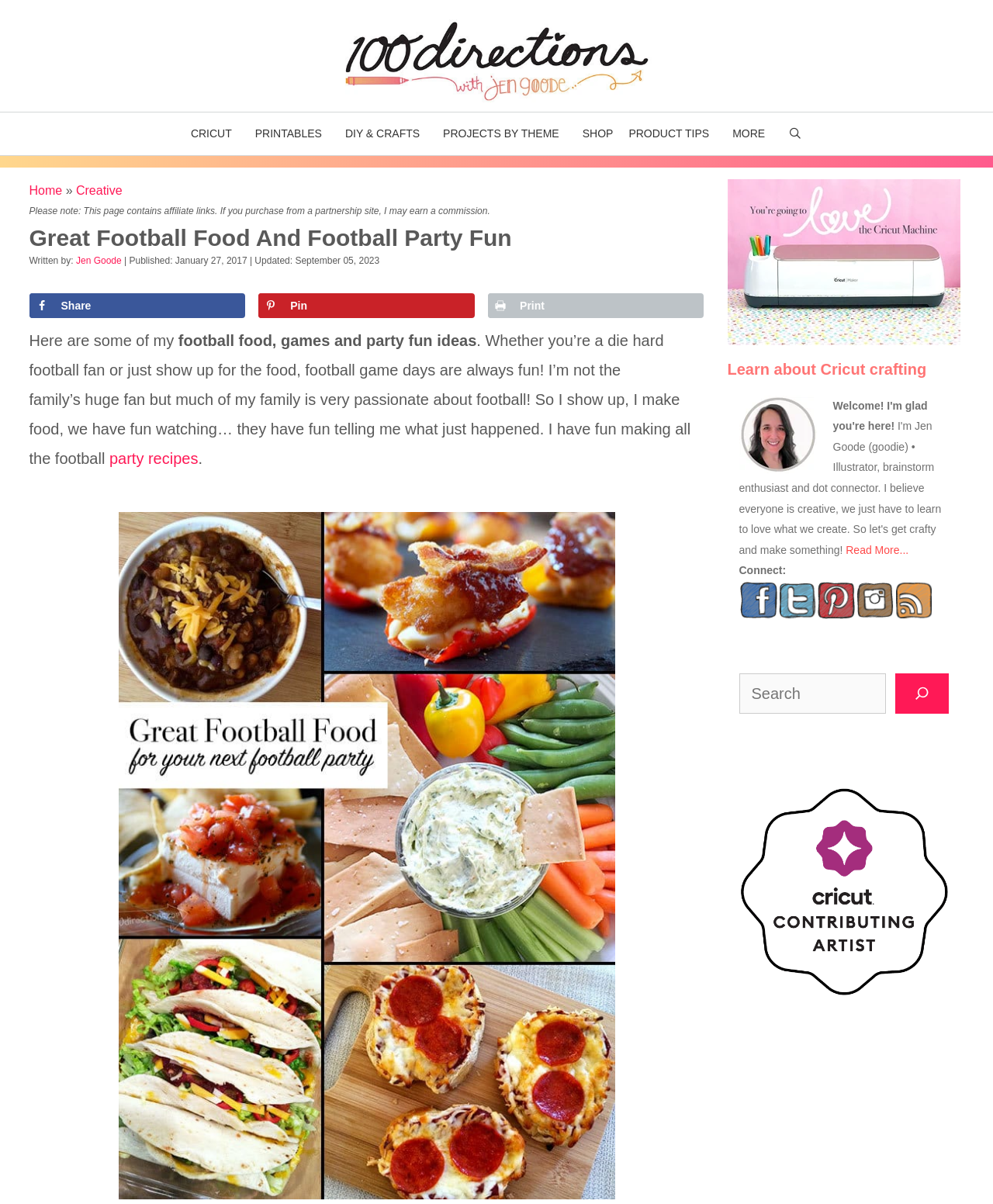Locate the UI element that matches the description Home in the webpage screenshot. Return the bounding box coordinates in the format (top-left x, top-left y, bottom-right x, bottom-right y), with values ranging from 0 to 1.

[0.029, 0.152, 0.063, 0.163]